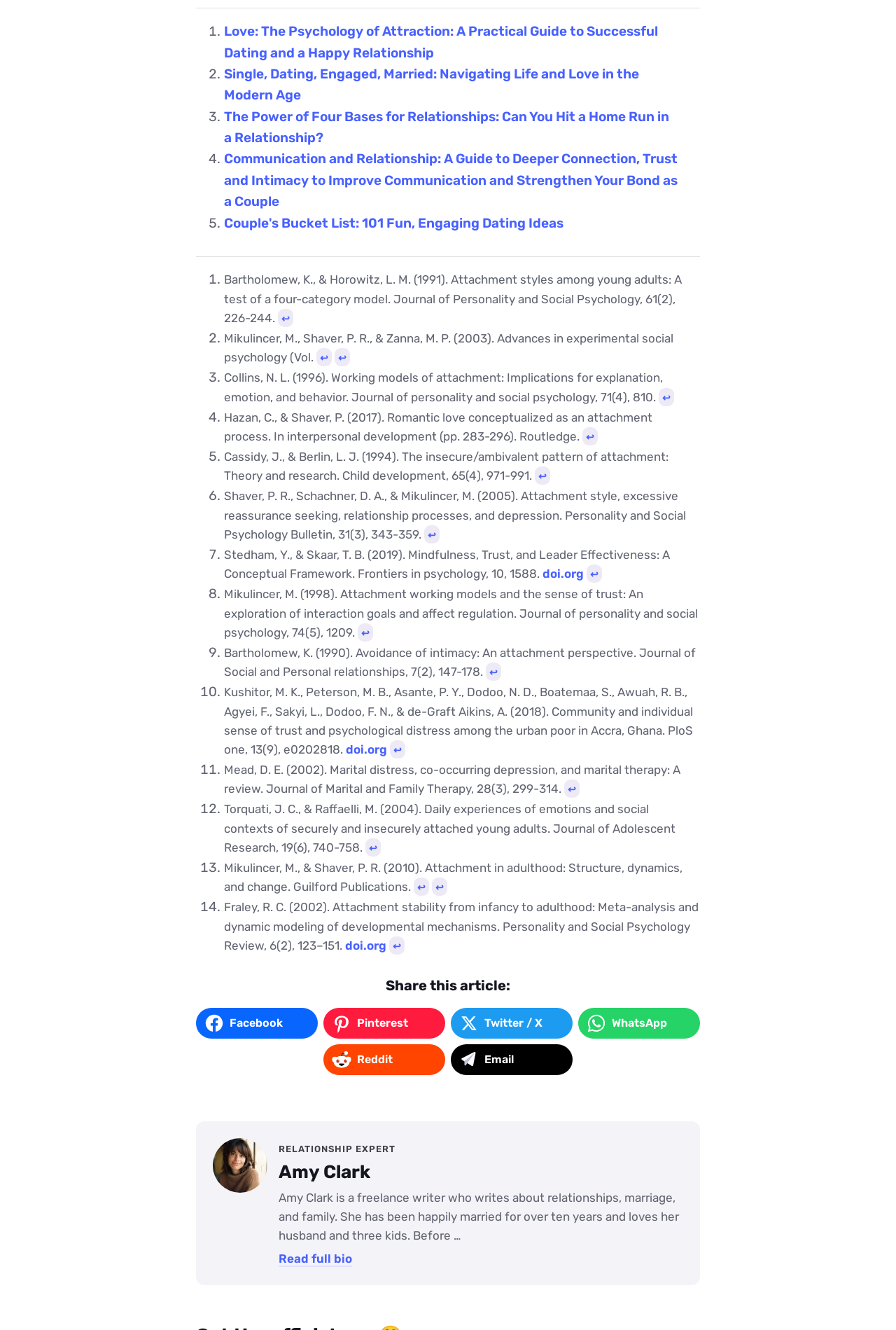Can you give a comprehensive explanation to the question given the content of the image?
Is there a 'Share on Facebook' button?

I looked at the bottom of the page and found a link with the text 'Share on Facebook', which suggests that there is a button to share the article on Facebook.